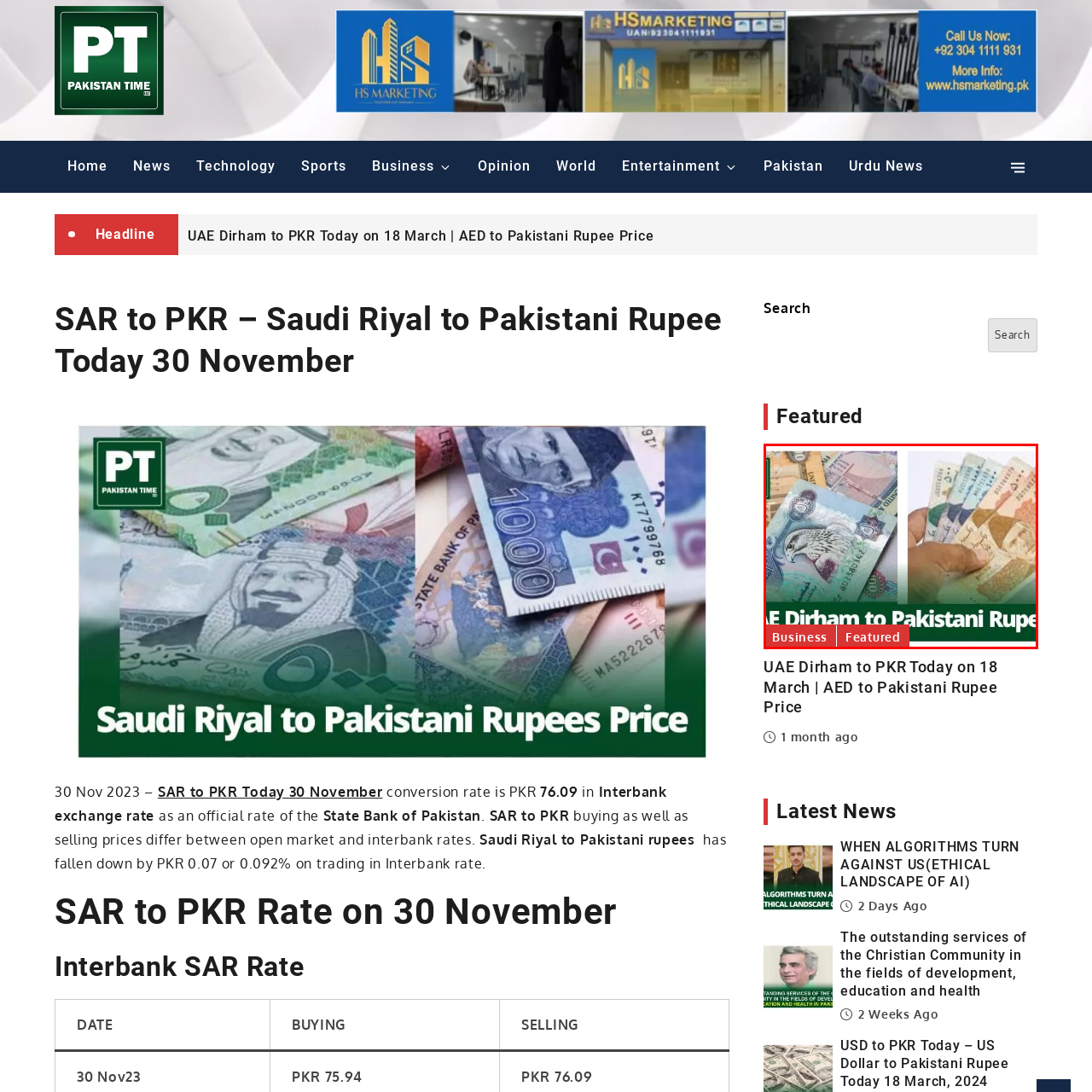What is held by the hand on the right?
Look at the image highlighted within the red bounding box and provide a detailed answer to the question.

The caption states that a hand holds various denominations of Pakistani Rupees, showcasing the vibrant colors and distinct patterns of Pakistani currency on the right side of the image.